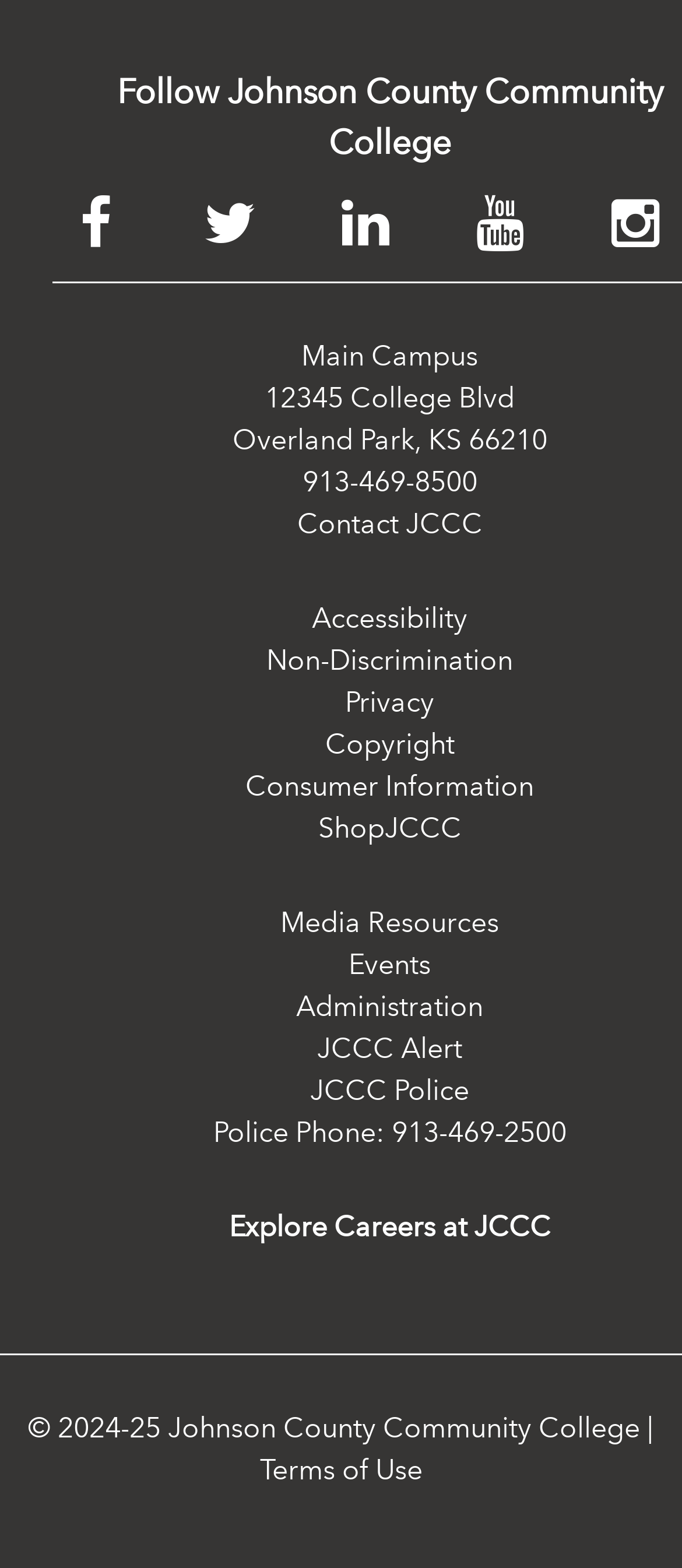Please answer the following question using a single word or phrase: 
What is the phone number to contact JCCC?

913-469-8500